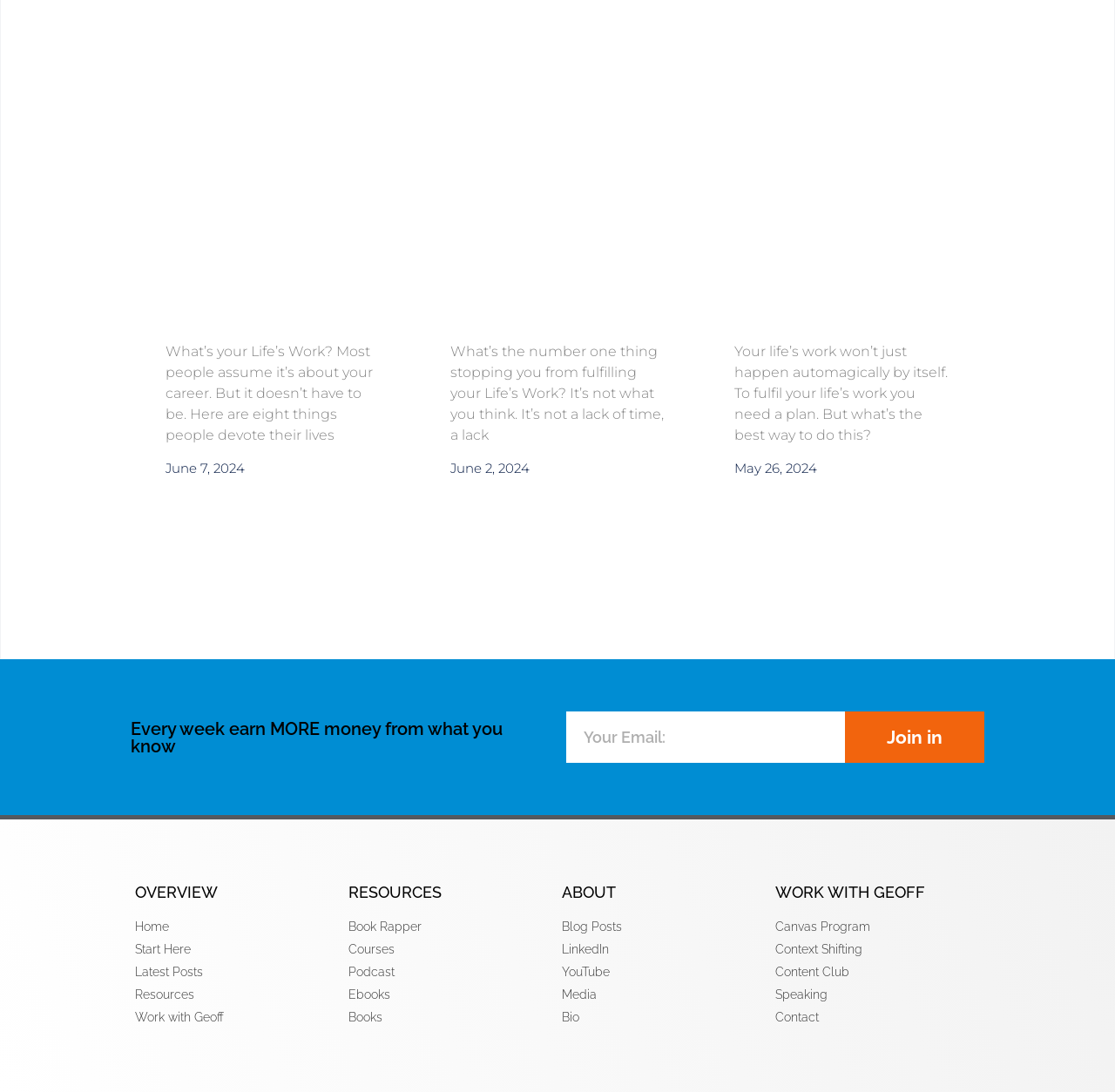Determine the bounding box coordinates of the clickable element to complete this instruction: "Click Join in". Provide the coordinates in the format of four float numbers between 0 and 1, [left, top, right, bottom].

[0.758, 0.652, 0.883, 0.699]